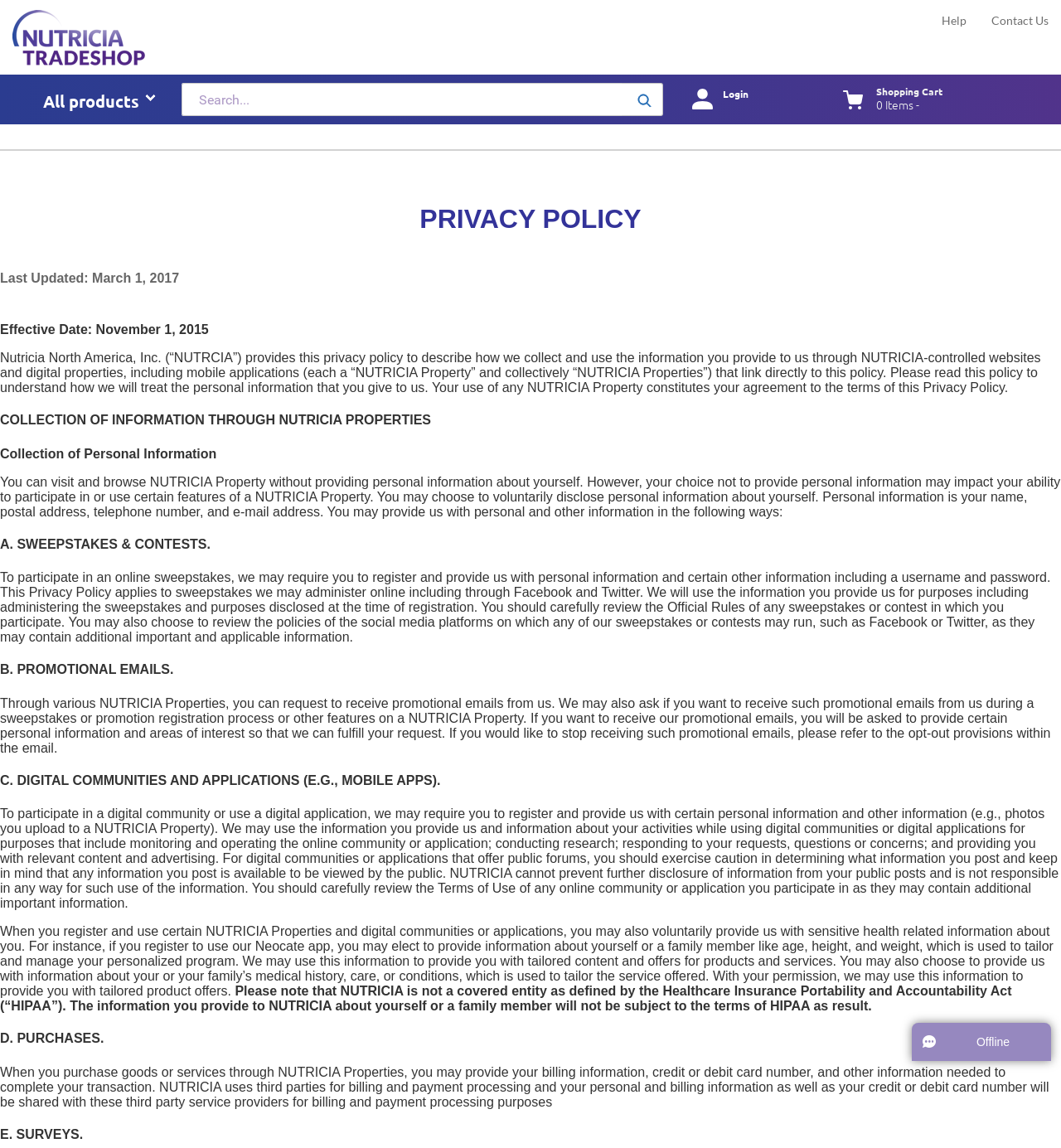Find the bounding box of the UI element described as: "name="SearchTerm" placeholder="Search..."". The bounding box coordinates should be given as four float values between 0 and 1, i.e., [left, top, right, bottom].

[0.171, 0.072, 0.586, 0.101]